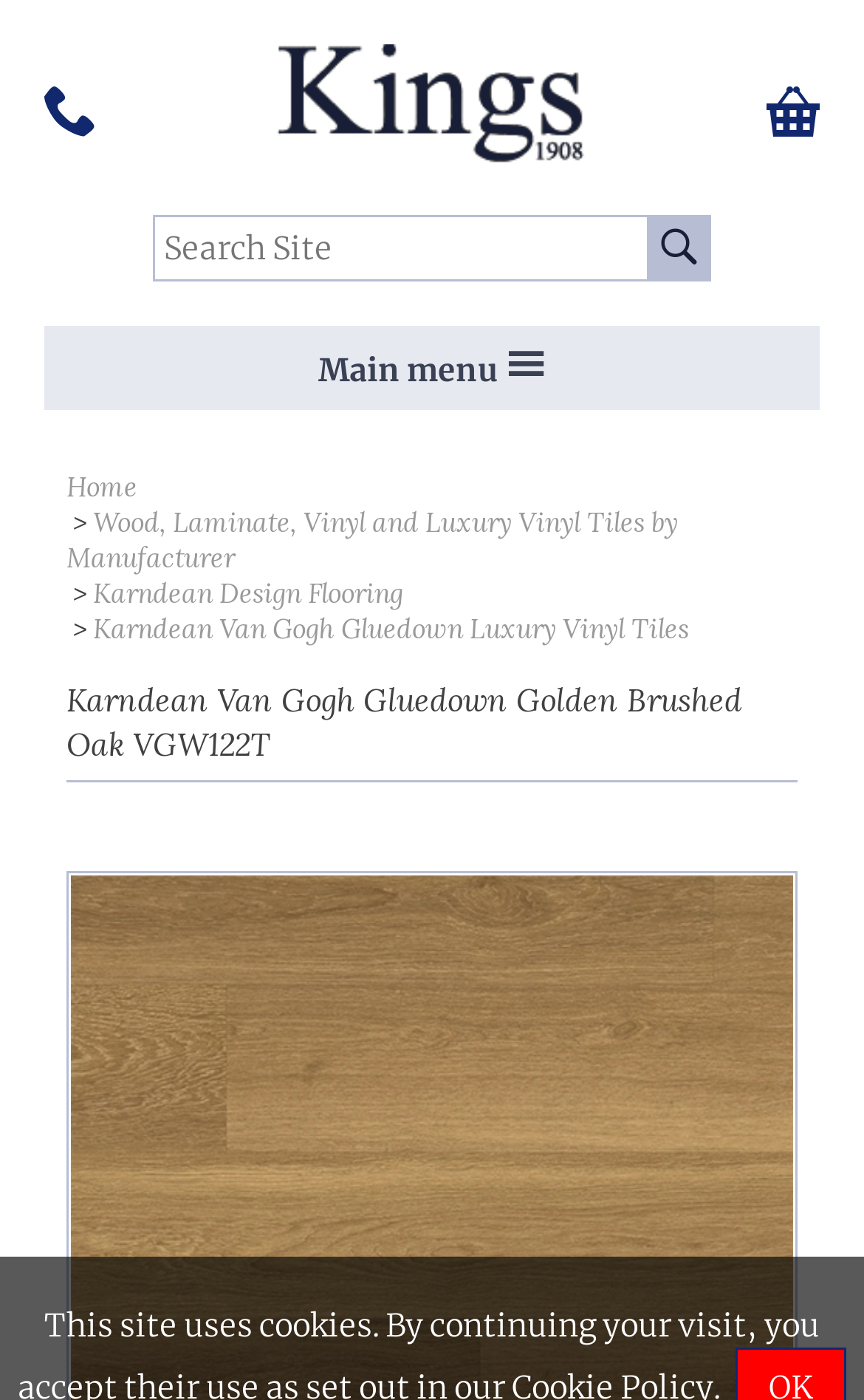Identify the bounding box coordinates of the clickable region to carry out the given instruction: "Search for products".

[0.177, 0.153, 0.823, 0.201]